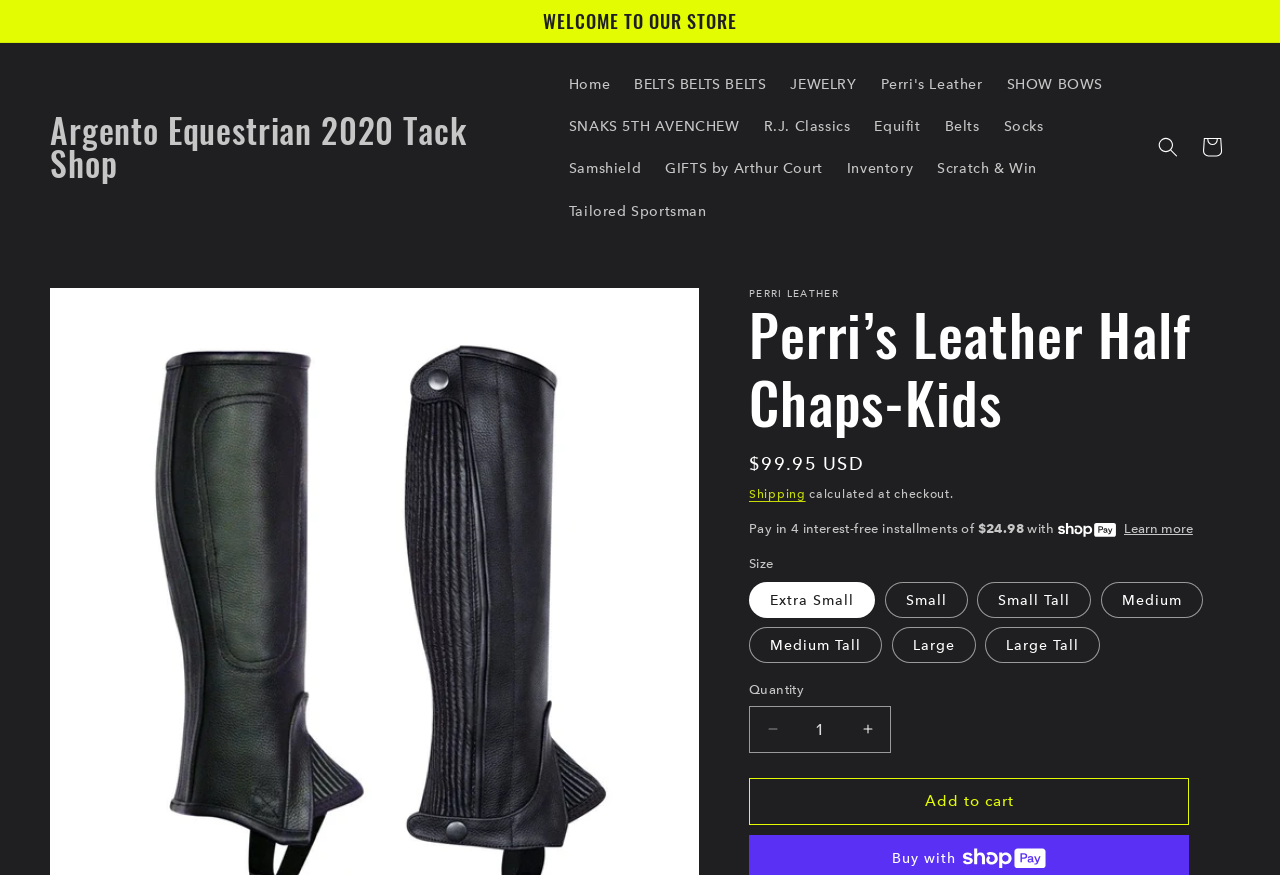Determine the coordinates of the bounding box for the clickable area needed to execute this instruction: "Learn more about Shop Pay".

[0.878, 0.593, 0.932, 0.616]